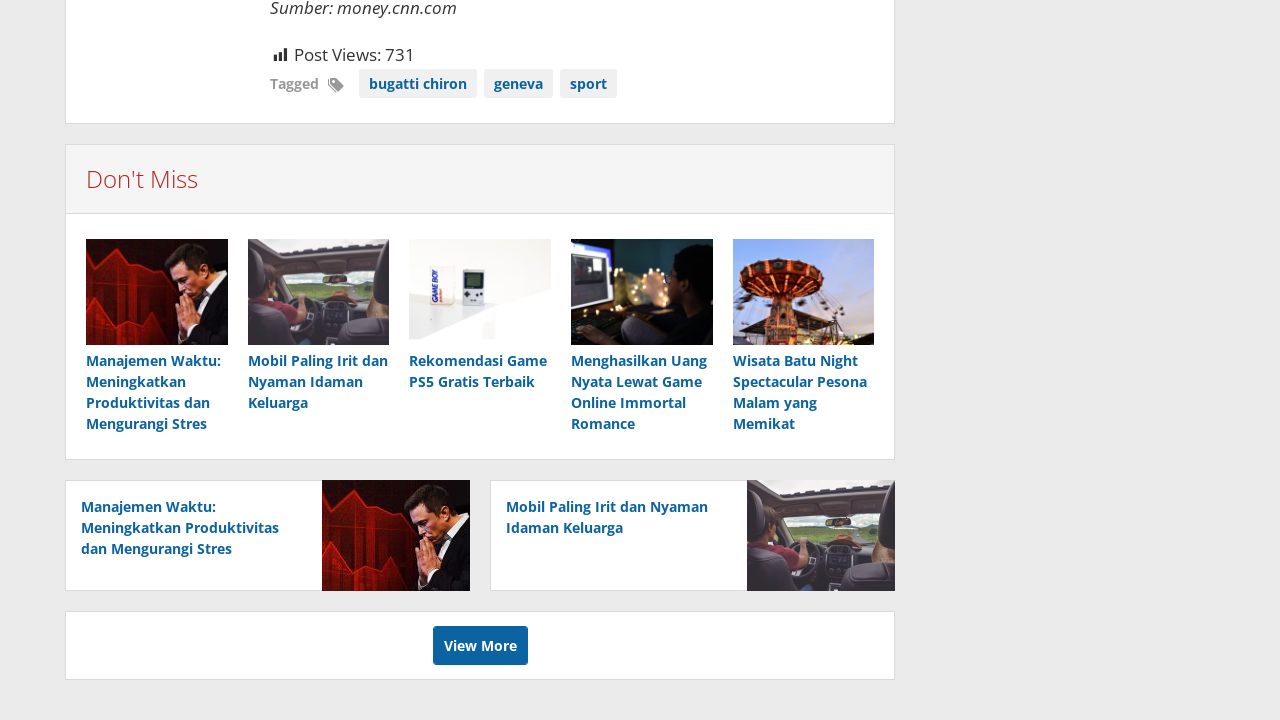Identify the bounding box coordinates necessary to click and complete the given instruction: "Learn about the Geneva Motor Show".

[0.378, 0.095, 0.432, 0.136]